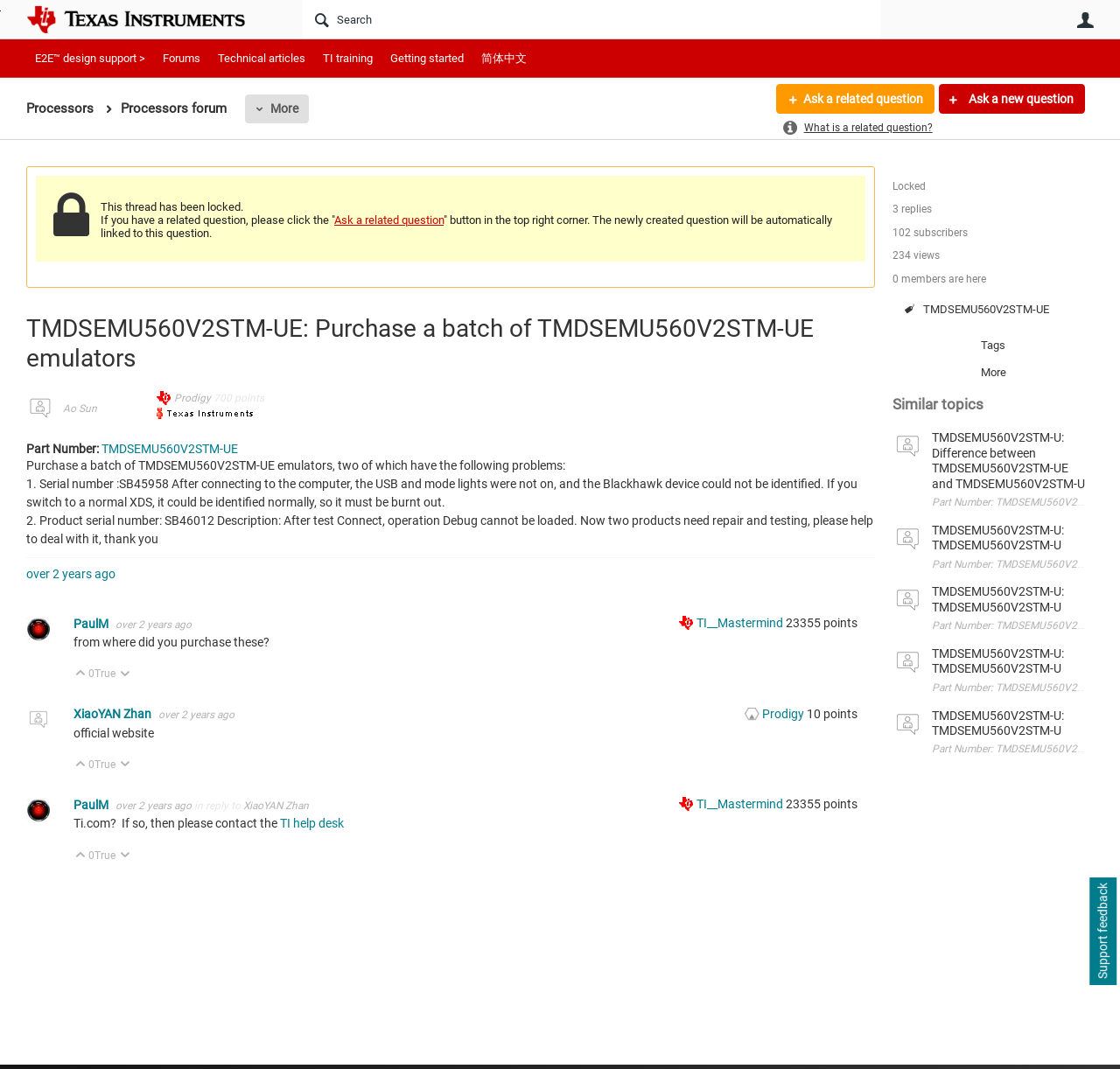Determine the bounding box coordinates for the clickable element required to fulfill the instruction: "donate to the nea". Provide the coordinates as four float numbers between 0 and 1, i.e., [left, top, right, bottom].

None